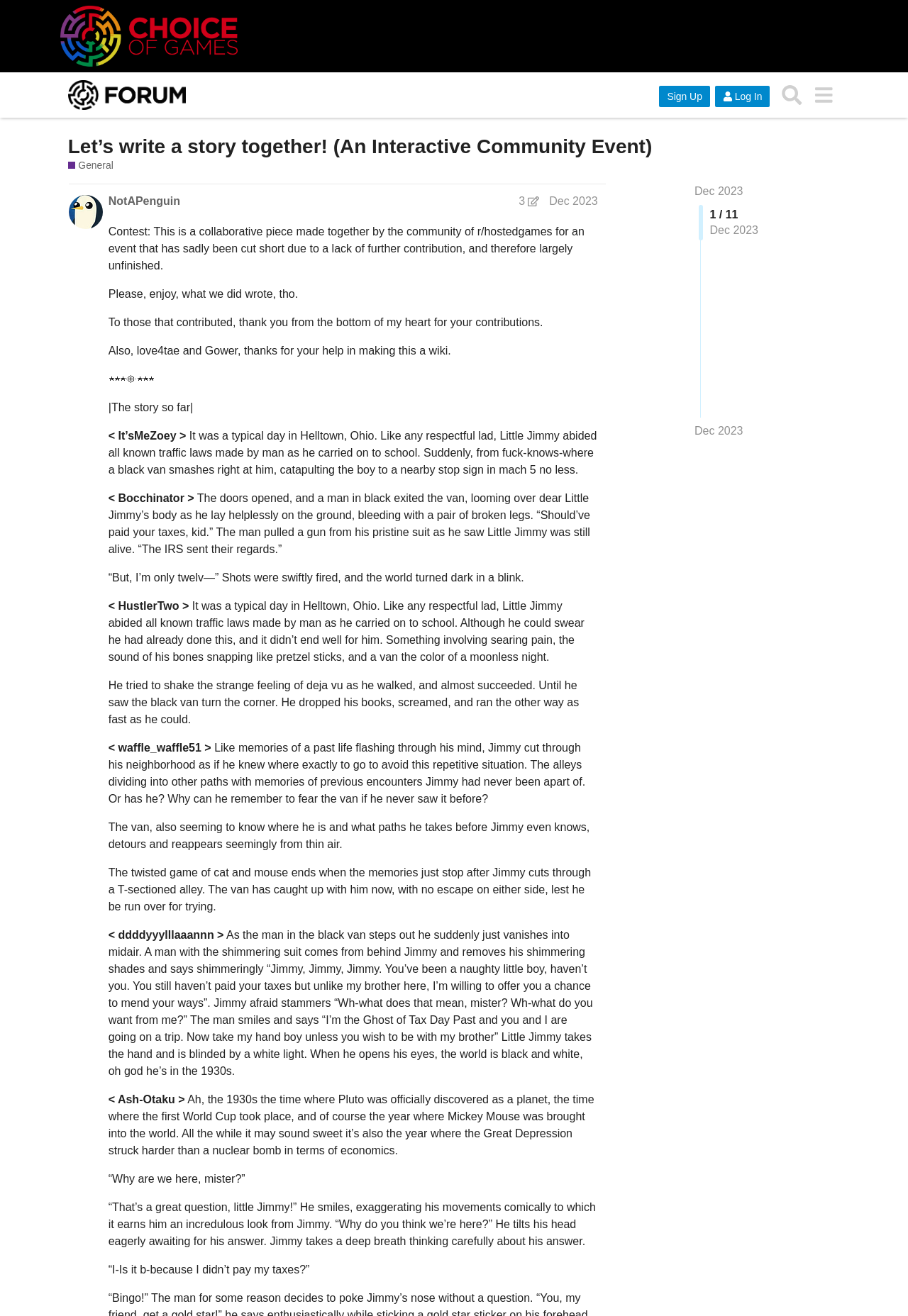Using the description: "alt="Choice of Games Forum"", determine the UI element's bounding box coordinates. Ensure the coordinates are in the format of four float numbers between 0 and 1, i.e., [left, top, right, bottom].

[0.075, 0.061, 0.205, 0.084]